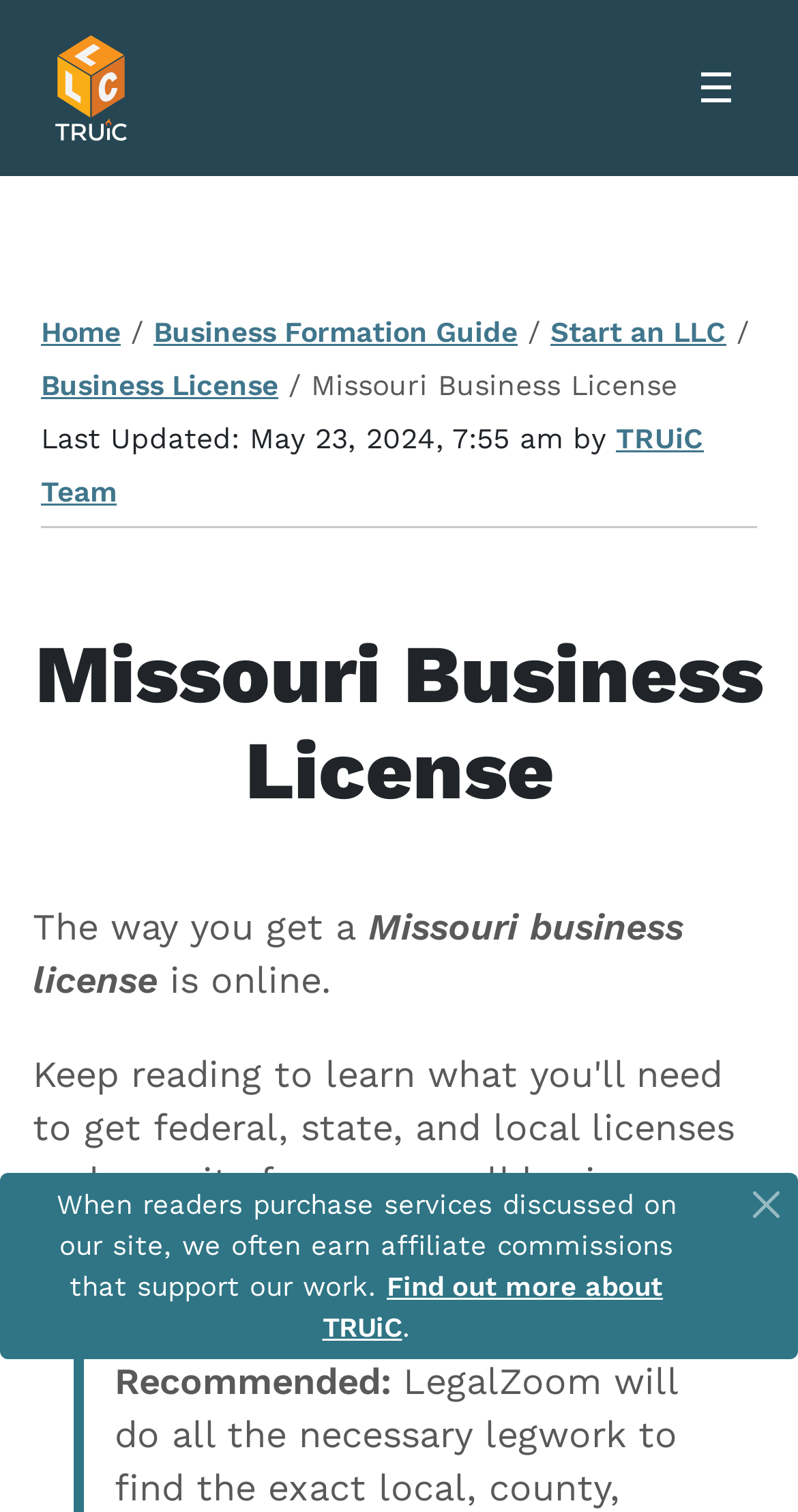Respond to the question below with a single word or phrase:
What is the recommended service for business license?

LegalZoom